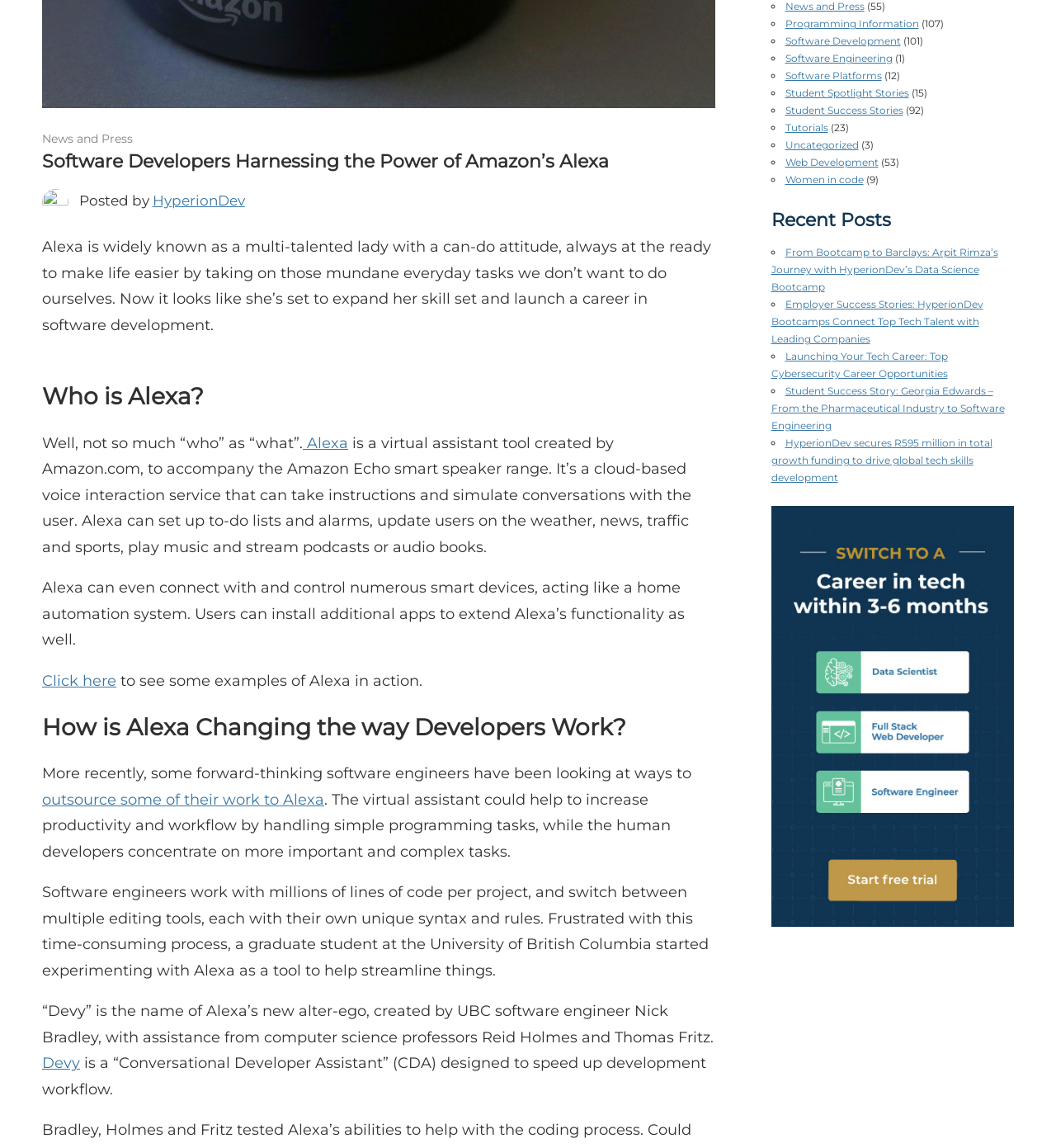Provide the bounding box coordinates for the UI element described in this sentence: "Click here". The coordinates should be four float values between 0 and 1, i.e., [left, top, right, bottom].

[0.04, 0.585, 0.11, 0.601]